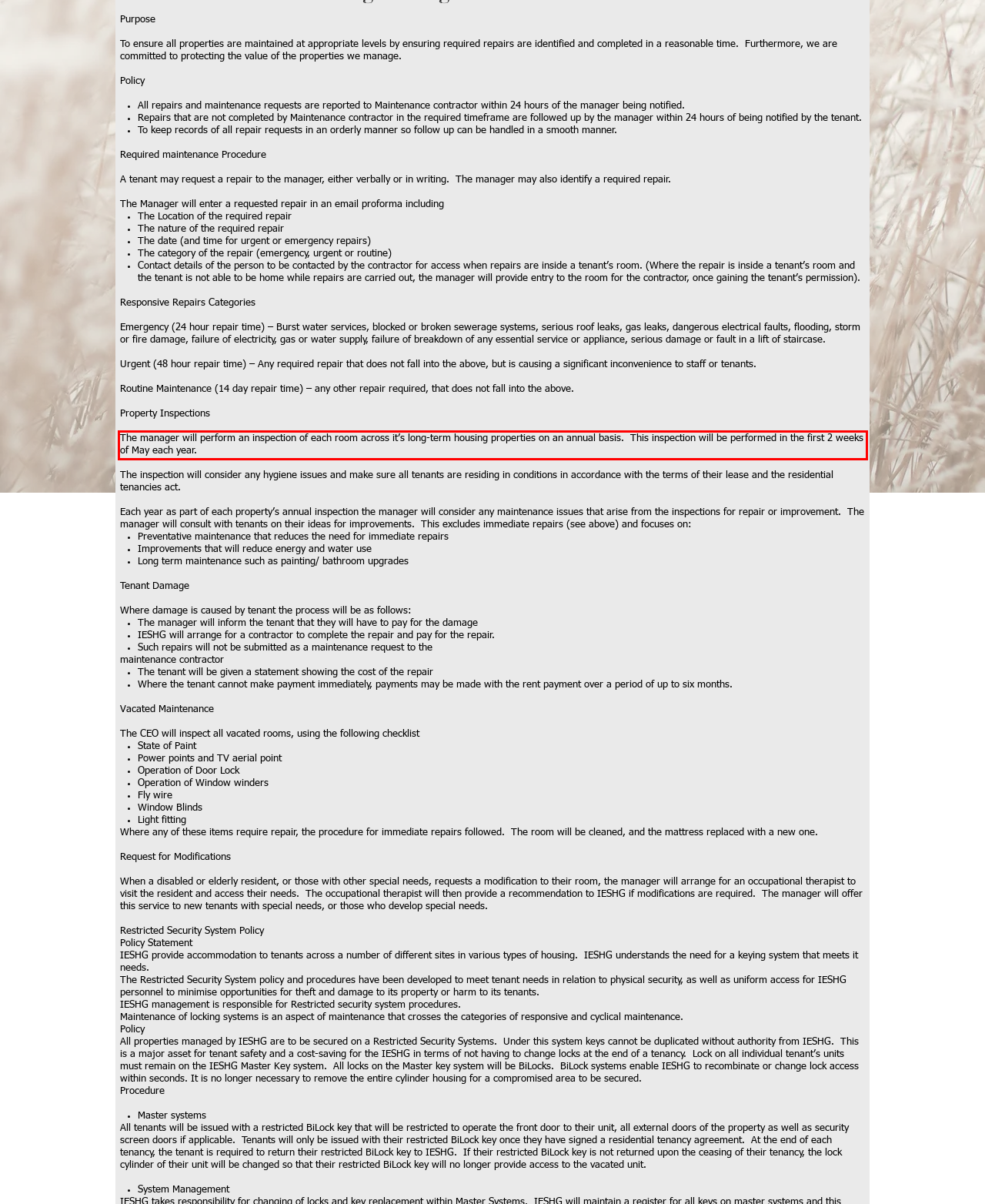Please examine the webpage screenshot containing a red bounding box and use OCR to recognize and output the text inside the red bounding box.

The manager will perform an inspection of each room across it’s long-term housing properties on an annual basis. This inspection will be performed in the first 2 weeks of May each year.